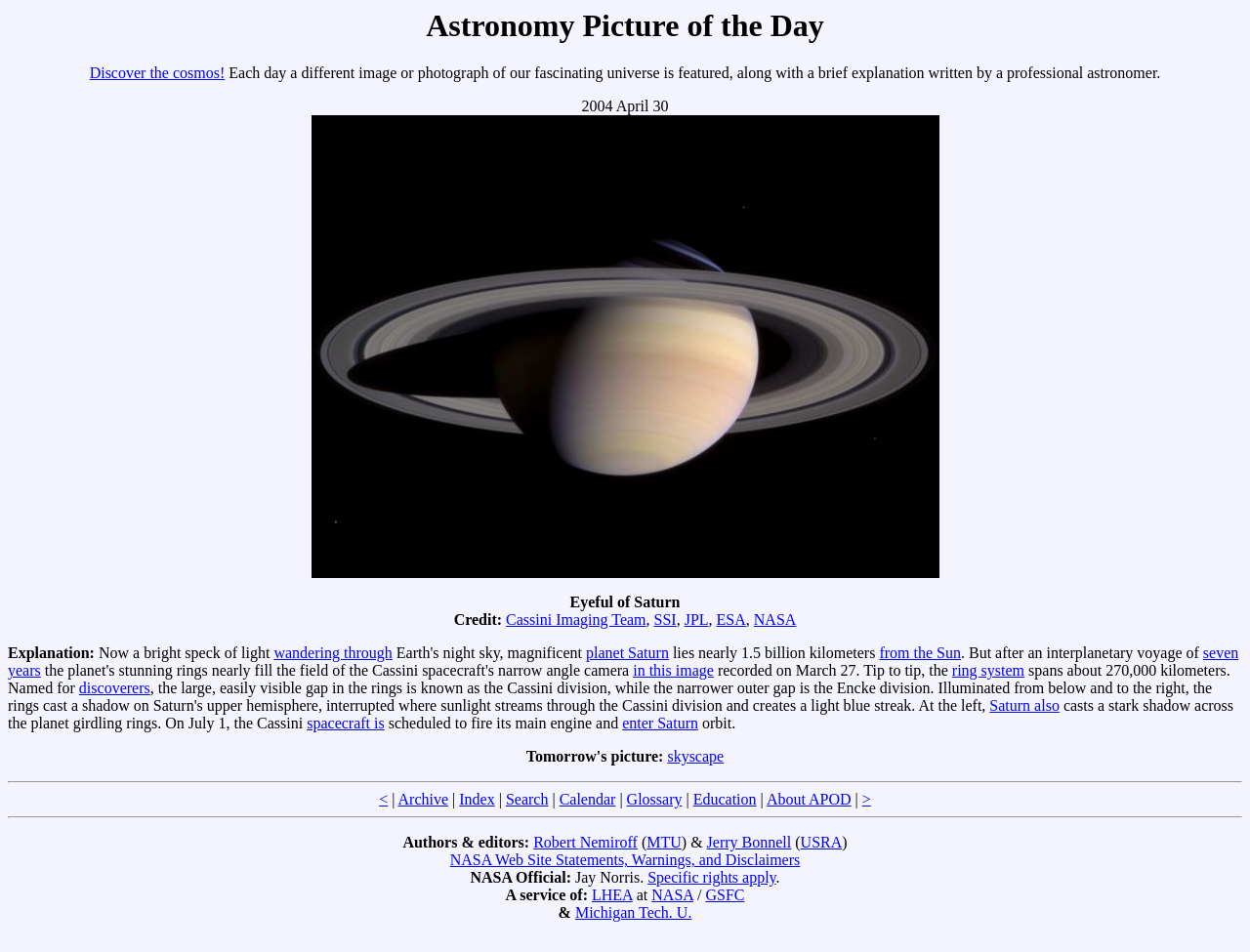For the element described, predict the bounding box coordinates as (top-left x, top-left y, bottom-right x, bottom-right y). All values should be between 0 and 1. Element description: parent_node: 2004 April 30

[0.249, 0.593, 0.751, 0.611]